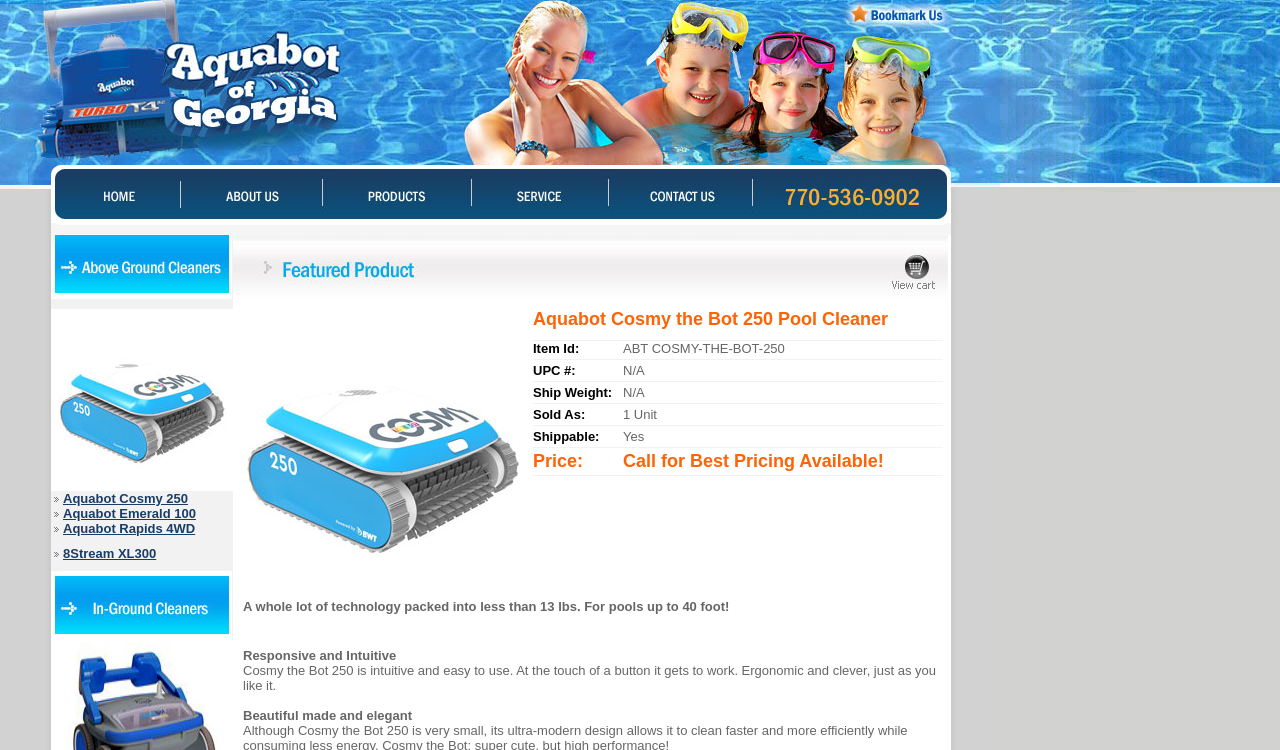What is the purpose of the 'BOOKMARK US!' link?
Please provide a single word or phrase answer based on the image.

To bookmark the webpage